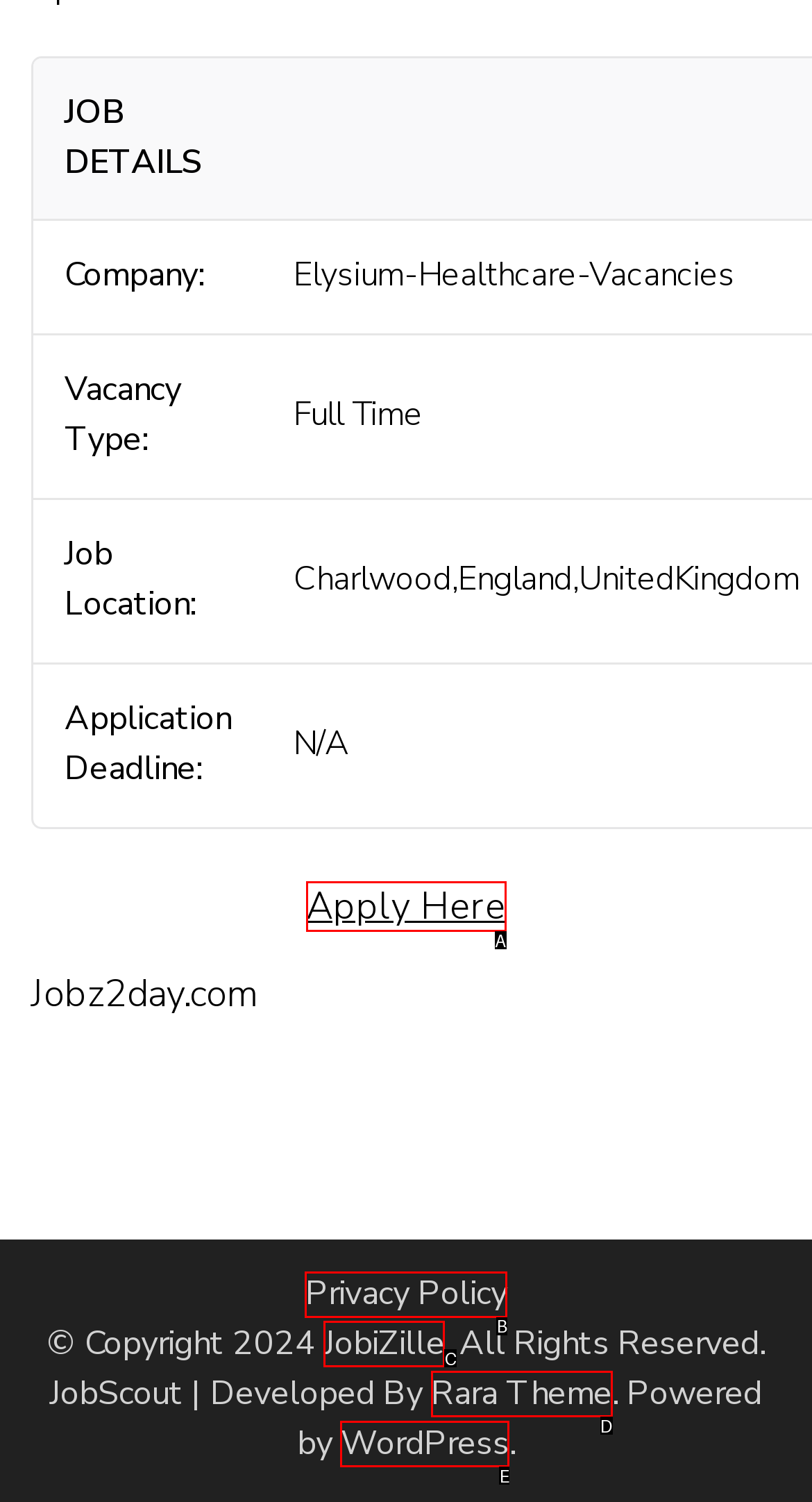Find the HTML element that matches the description provided: Privacy Policy
Answer using the corresponding option letter.

B